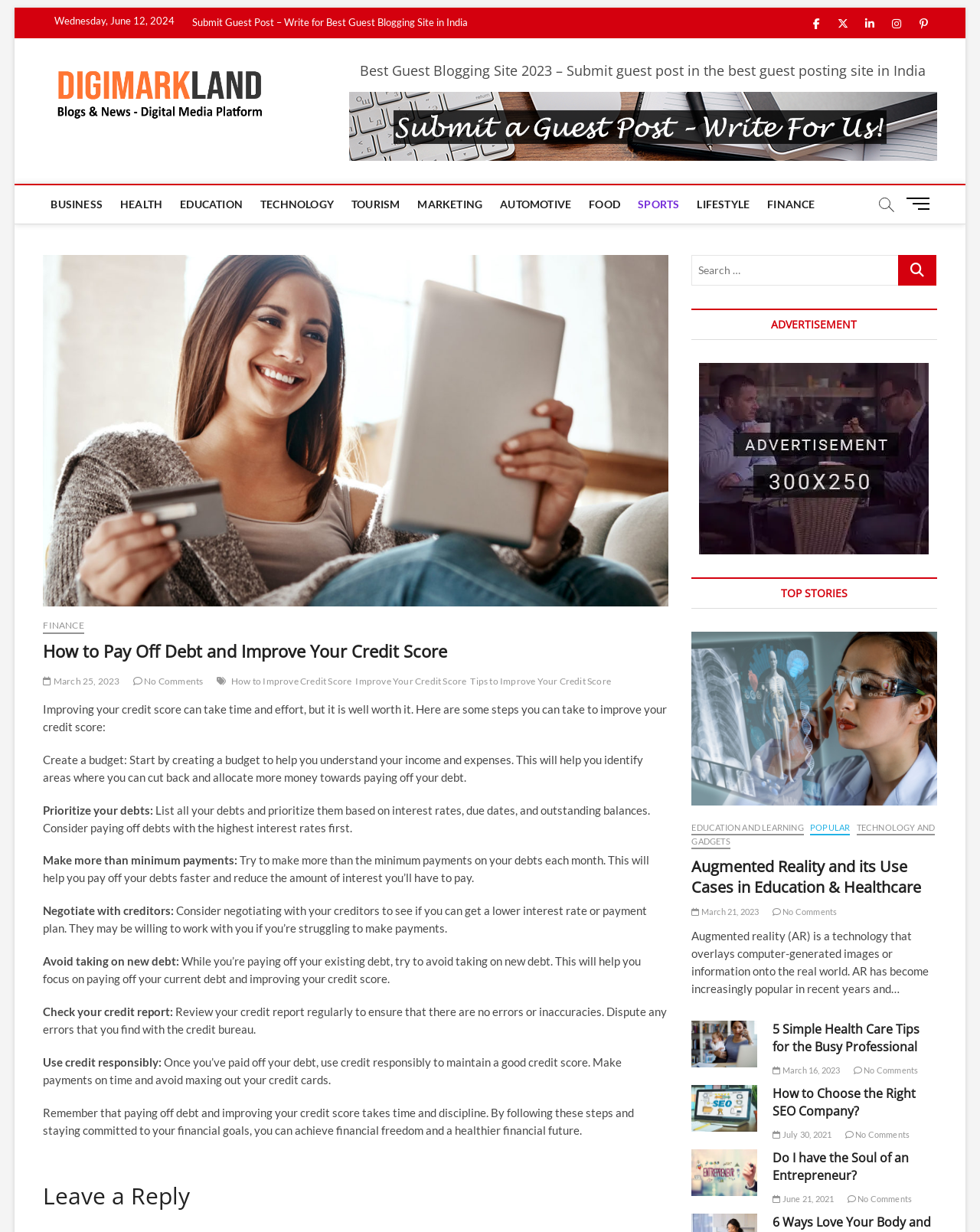Specify the bounding box coordinates of the area that needs to be clicked to achieve the following instruction: "Click on the 'FINANCE' link".

[0.044, 0.503, 0.086, 0.515]